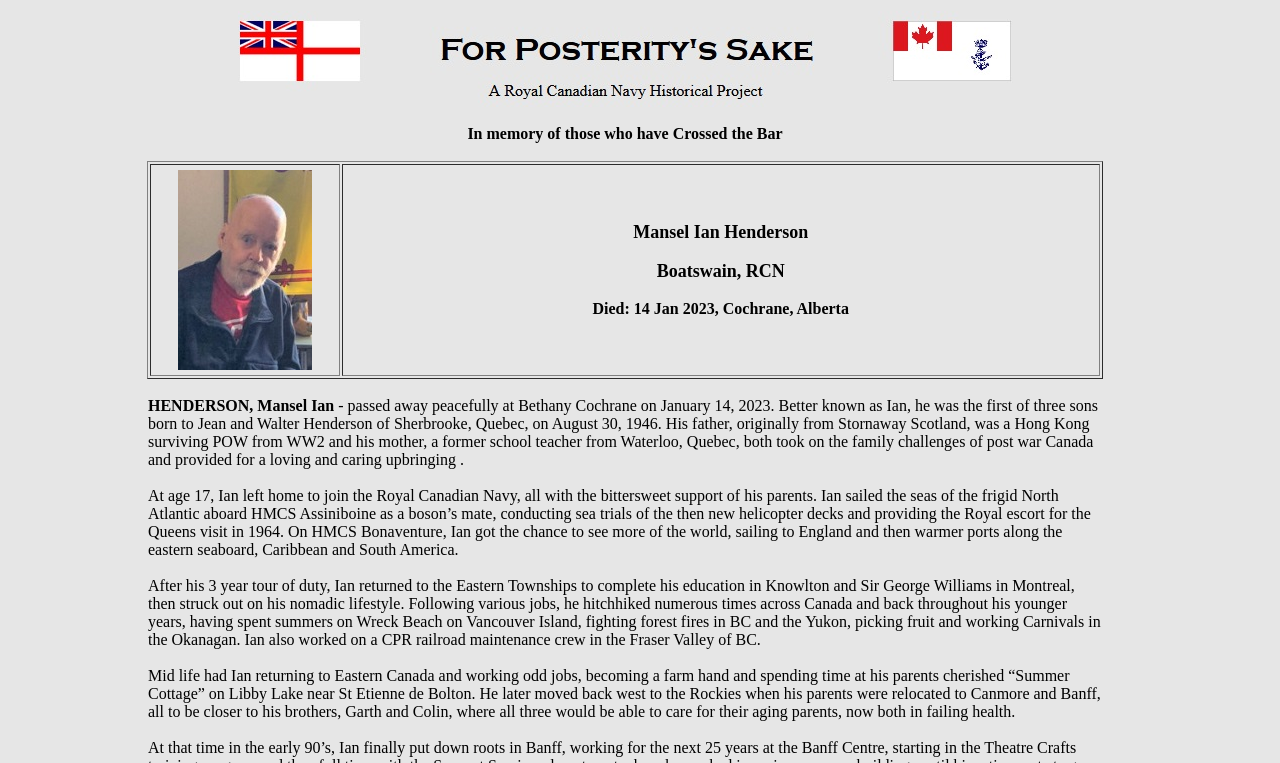Give a full account of the webpage's elements and their arrangement.

The webpage is a tribute to Mansel Ian Henderson, a Boatswain in the Royal Canadian Navy. At the top, there is a large image taking up most of the width, with a smaller image to the left of a table below it. The table has a single row with two grid cells, one containing another image and the other displaying the text "Mansel Ian Henderson Boatswain, RCN Died: 14 Jan 2023, Cochrane, Alberta".

Below the table, there are several blocks of text. The first block is a heading "HENDERSON, Mansel Ian" followed by a paragraph describing Ian's early life, including his parents and upbringing. The next paragraph is about Ian's time in the Royal Canadian Navy, detailing his experiences on different ships and his travels.

The following paragraphs describe Ian's life after his naval service, including his education, jobs, and travels across Canada. The text is divided into sections, with each section describing a different period of Ian's life. The final section describes Ian's later life, including his return to Eastern Canada and his time in the Rockies.

Throughout the webpage, there are no other UI elements besides the images and text blocks. The text is arranged in a clear and readable format, with each section flowing logically into the next.